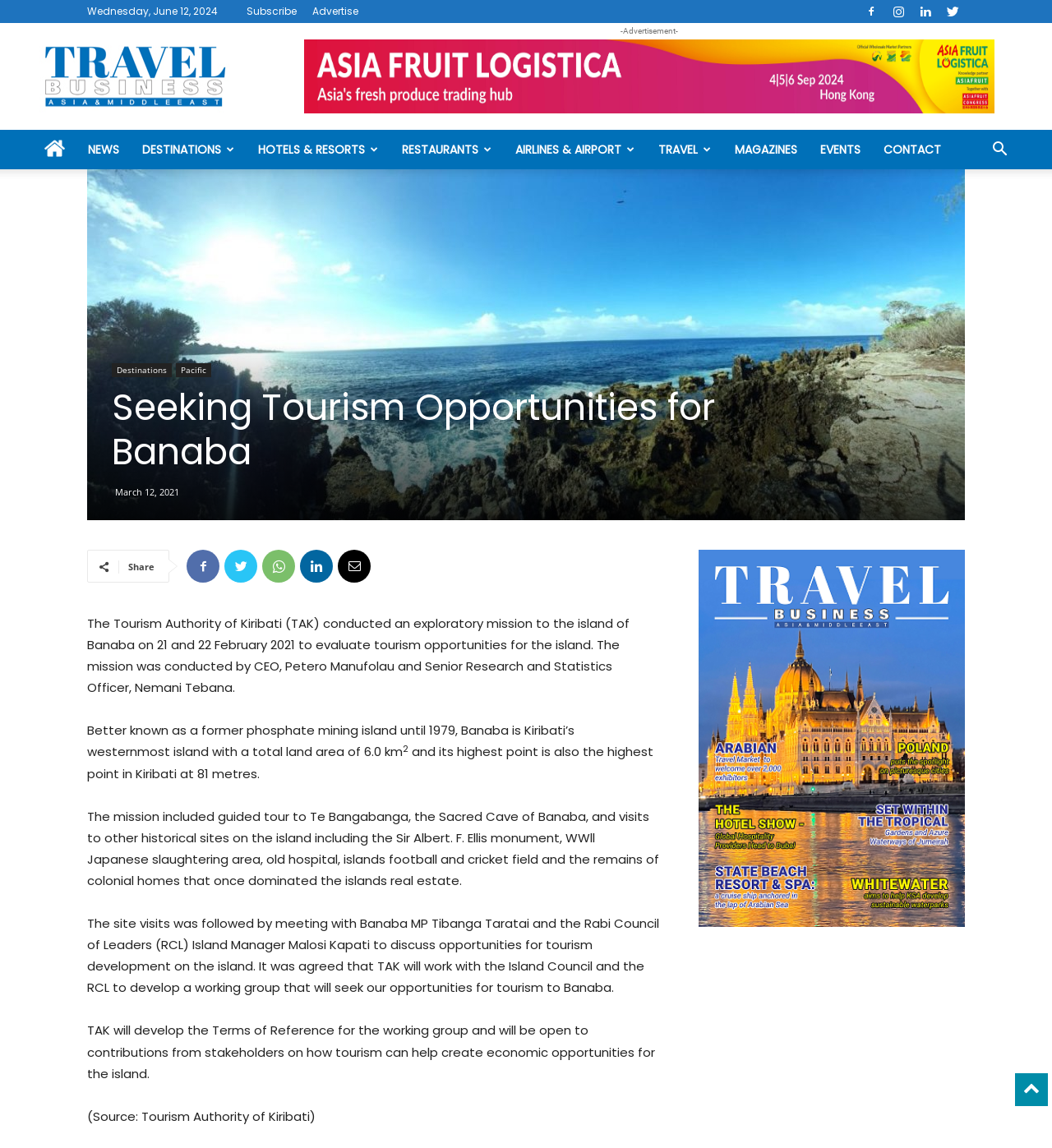Provide a short answer using a single word or phrase for the following question: 
What is the date of the article?

March 12, 2021